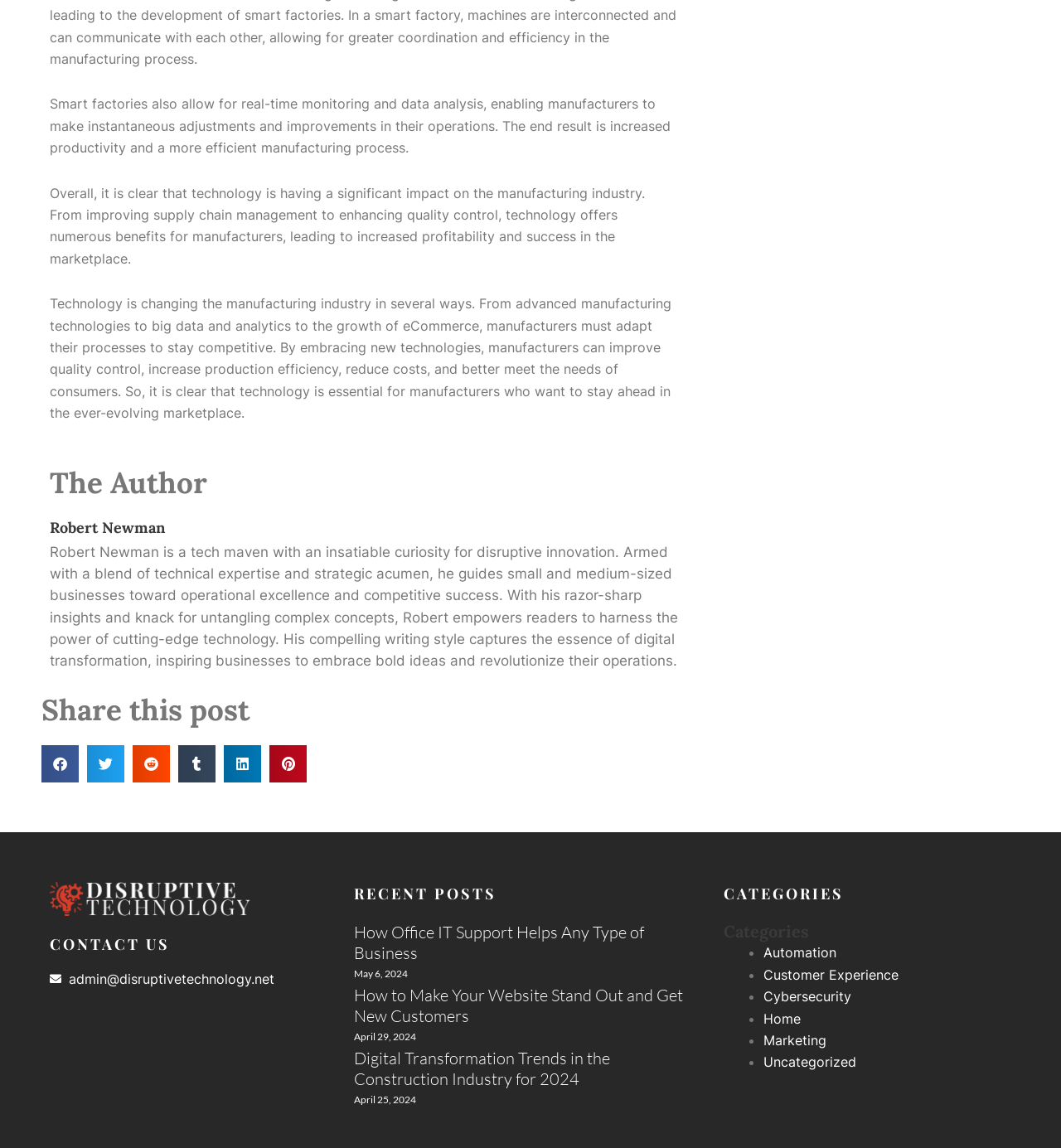Identify the bounding box coordinates of the clickable region required to complete the instruction: "Read 'How Office IT Support Helps Any Type of Business'". The coordinates should be given as four float numbers within the range of 0 and 1, i.e., [left, top, right, bottom].

[0.333, 0.803, 0.607, 0.839]